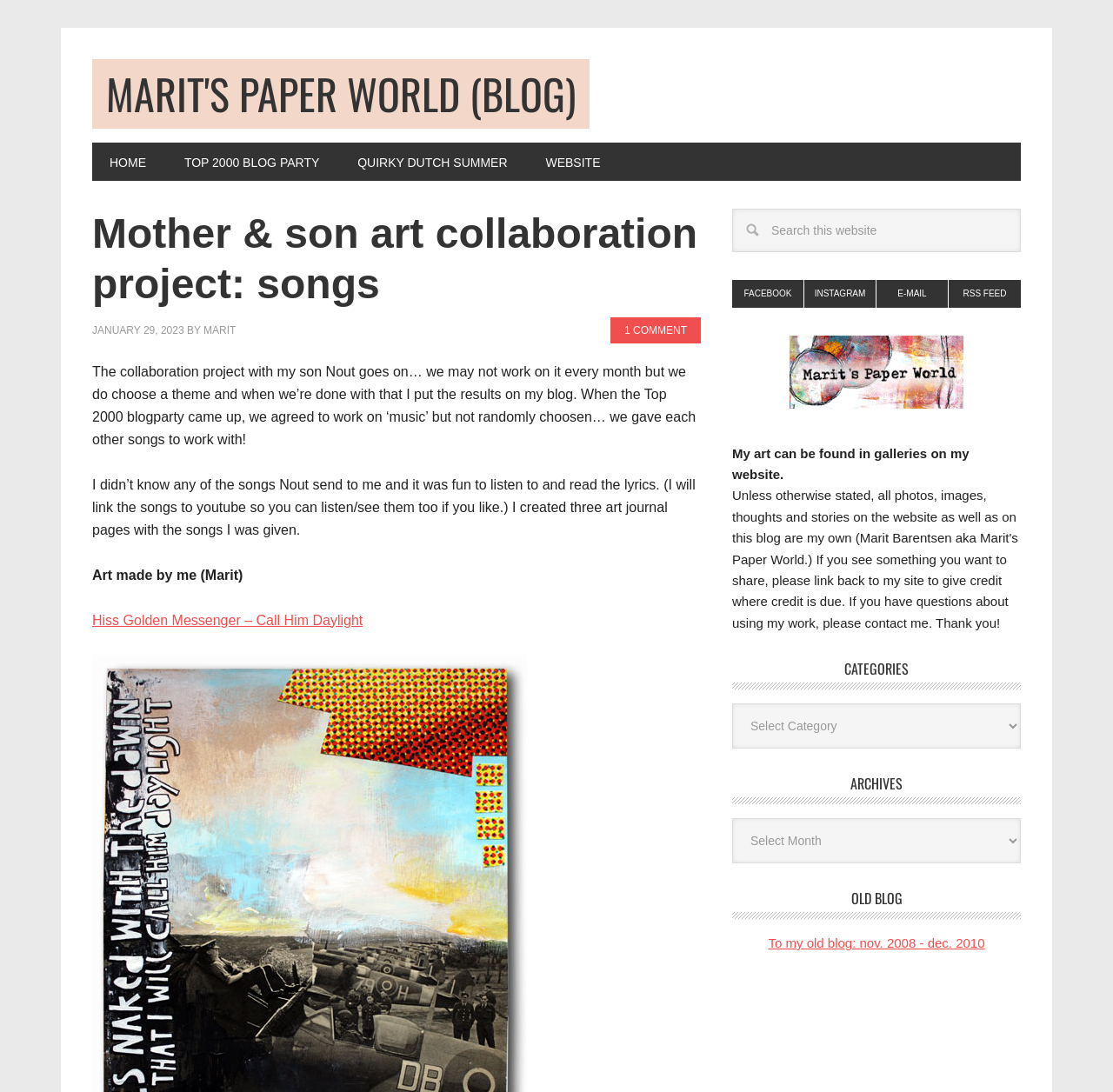Please identify the bounding box coordinates of the element's region that should be clicked to execute the following instruction: "Click on < BACK". The bounding box coordinates must be four float numbers between 0 and 1, i.e., [left, top, right, bottom].

None